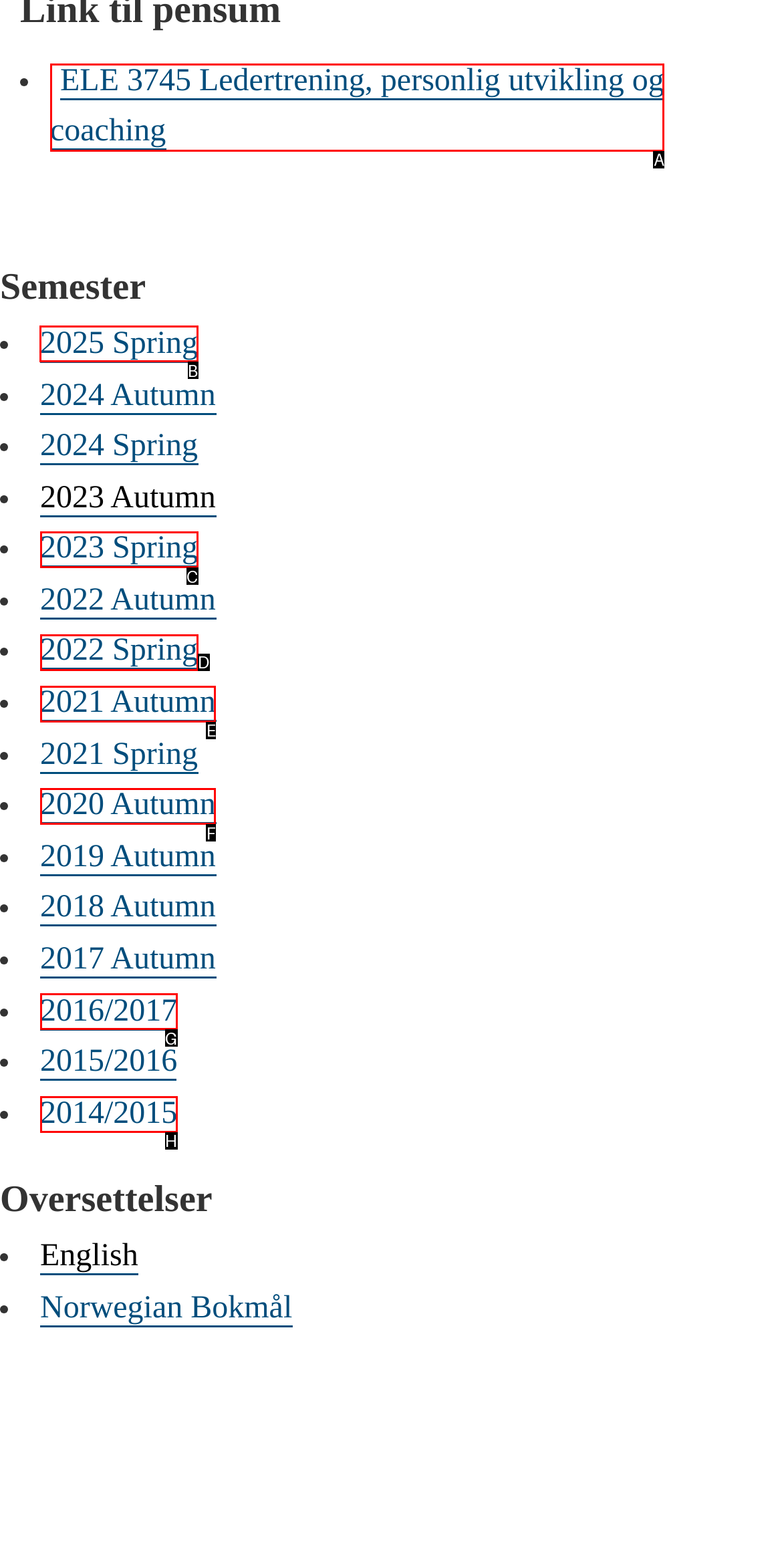Select the HTML element that needs to be clicked to carry out the task: Select 2025 Spring semester
Provide the letter of the correct option.

B